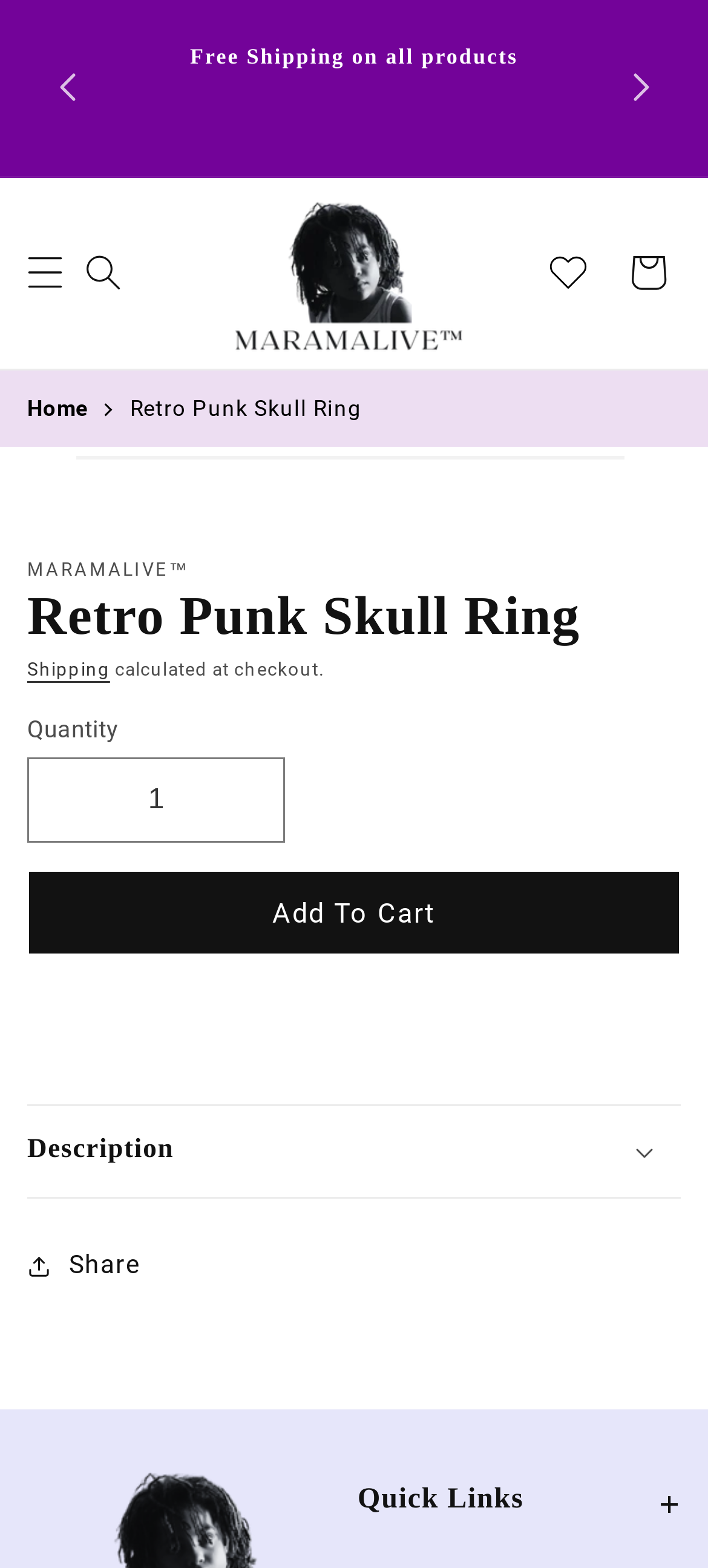Determine the bounding box coordinates for the UI element with the following description: "alt="WorldWide Aquaculture"". The coordinates should be four float numbers between 0 and 1, represented as [left, top, right, bottom].

None